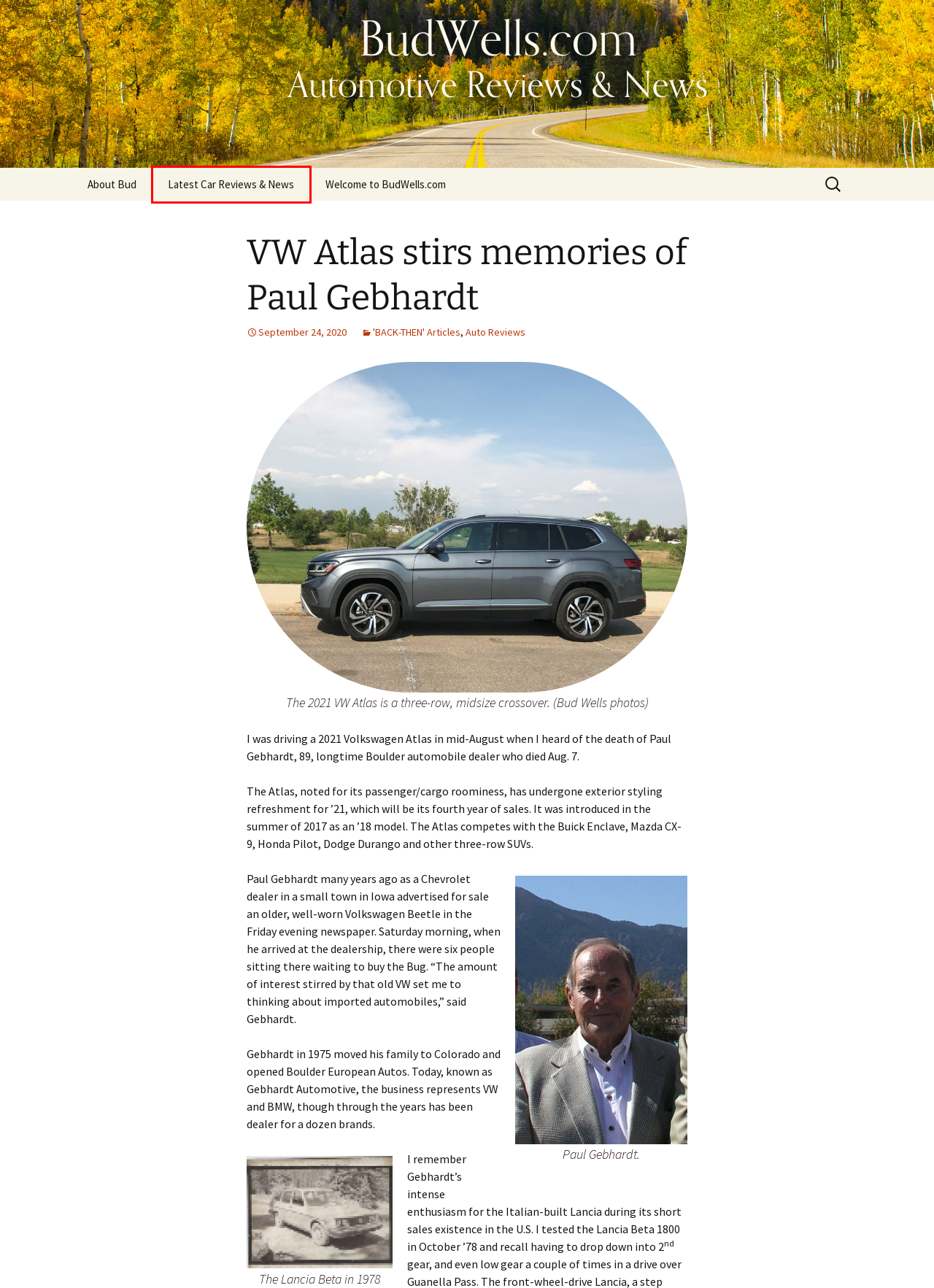Given a screenshot of a webpage with a red bounding box around an element, choose the most appropriate webpage description for the new page displayed after clicking the element within the bounding box. Here are the candidates:
A. Latest Car Reviews & News | Bud Wells | Automotive Reviews & News
B. About Bud | Bud Wells
C. Plan to use C-Max to see Todd falls flat | Bud Wells
D. A glance back 100 years, forward to Volvo V90 mild hybrid | Bud Wells
E. ‘BACK-THEN’ Articles | Bud Wells
F. Bud Wells | Automotive Reviews & News
G. Auto Reviews | Bud Wells
H. ’14 Stingray shows 7-speed manual, rev match  | Bud Wells

A